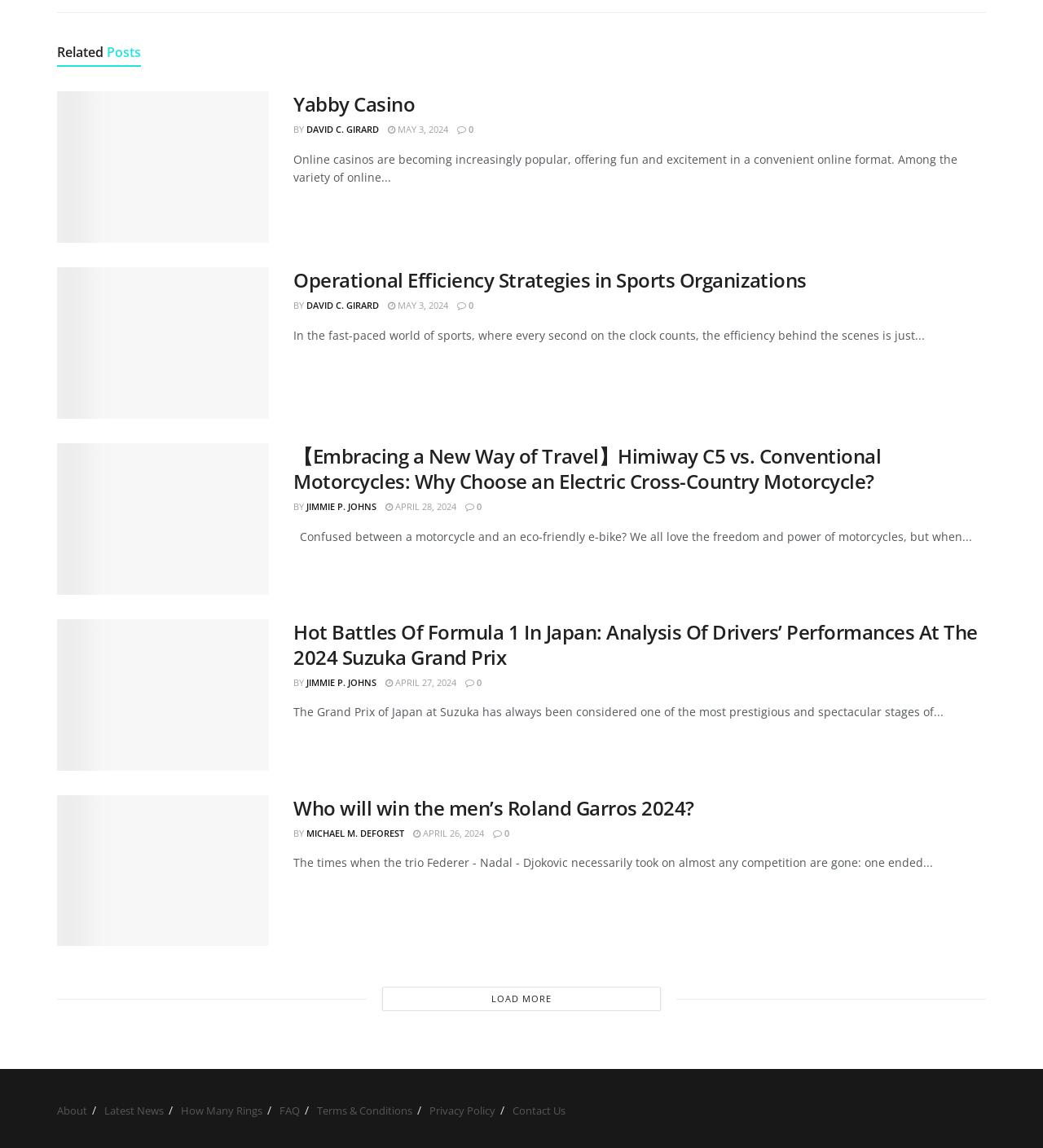Answer the following in one word or a short phrase: 
What type of website is this?

News or blog website